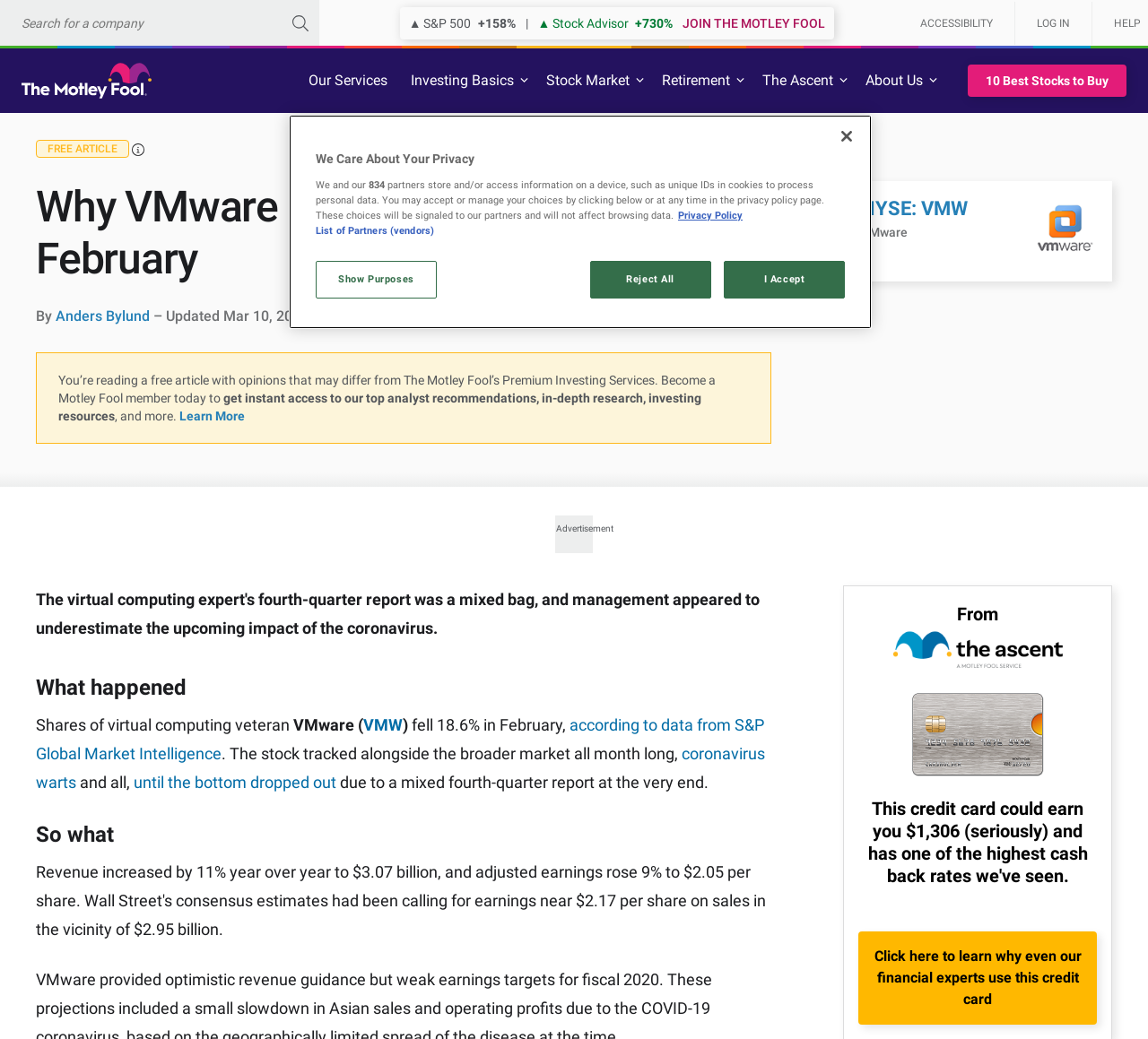Determine the bounding box coordinates of the section I need to click to execute the following instruction: "Search for a company". Provide the coordinates as four float numbers between 0 and 1, i.e., [left, top, right, bottom].

[0.0, 0.0, 0.278, 0.044]